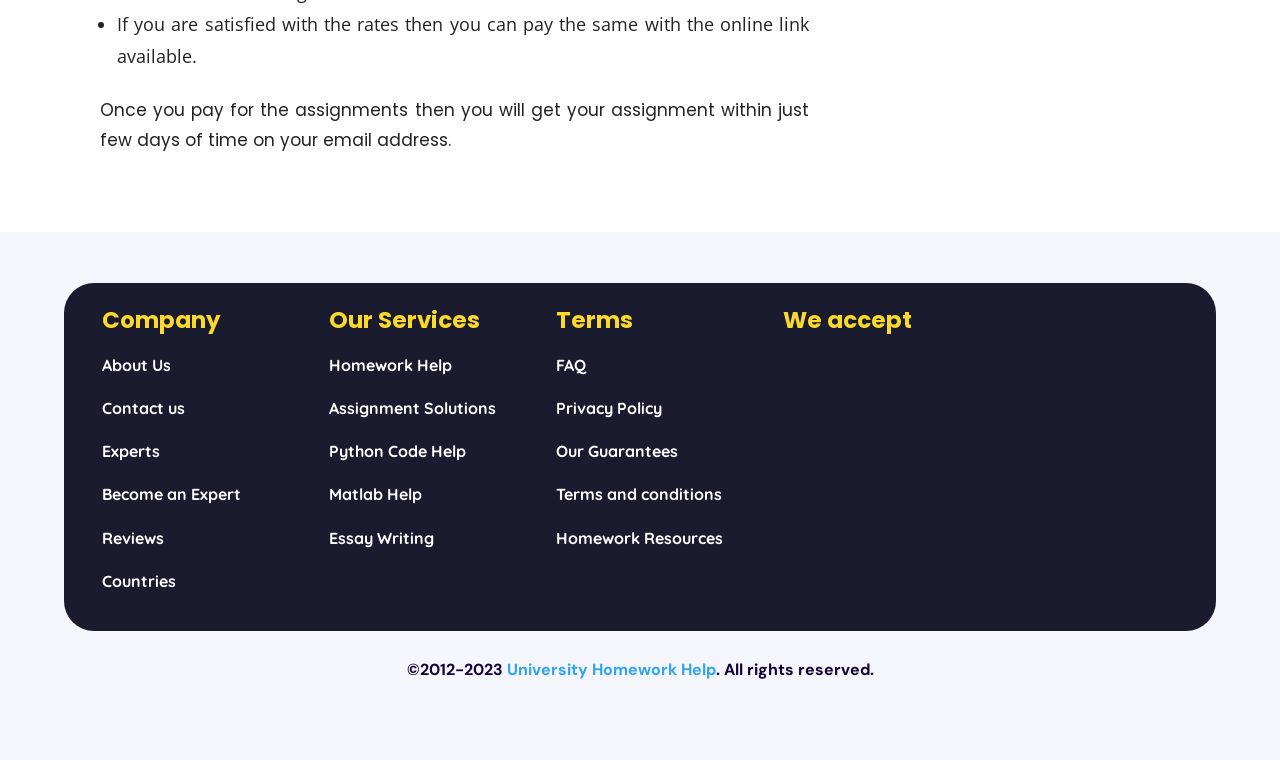Please mark the clickable region by giving the bounding box coordinates needed to complete this instruction: "Check University Homework Help".

[0.396, 0.867, 0.559, 0.895]